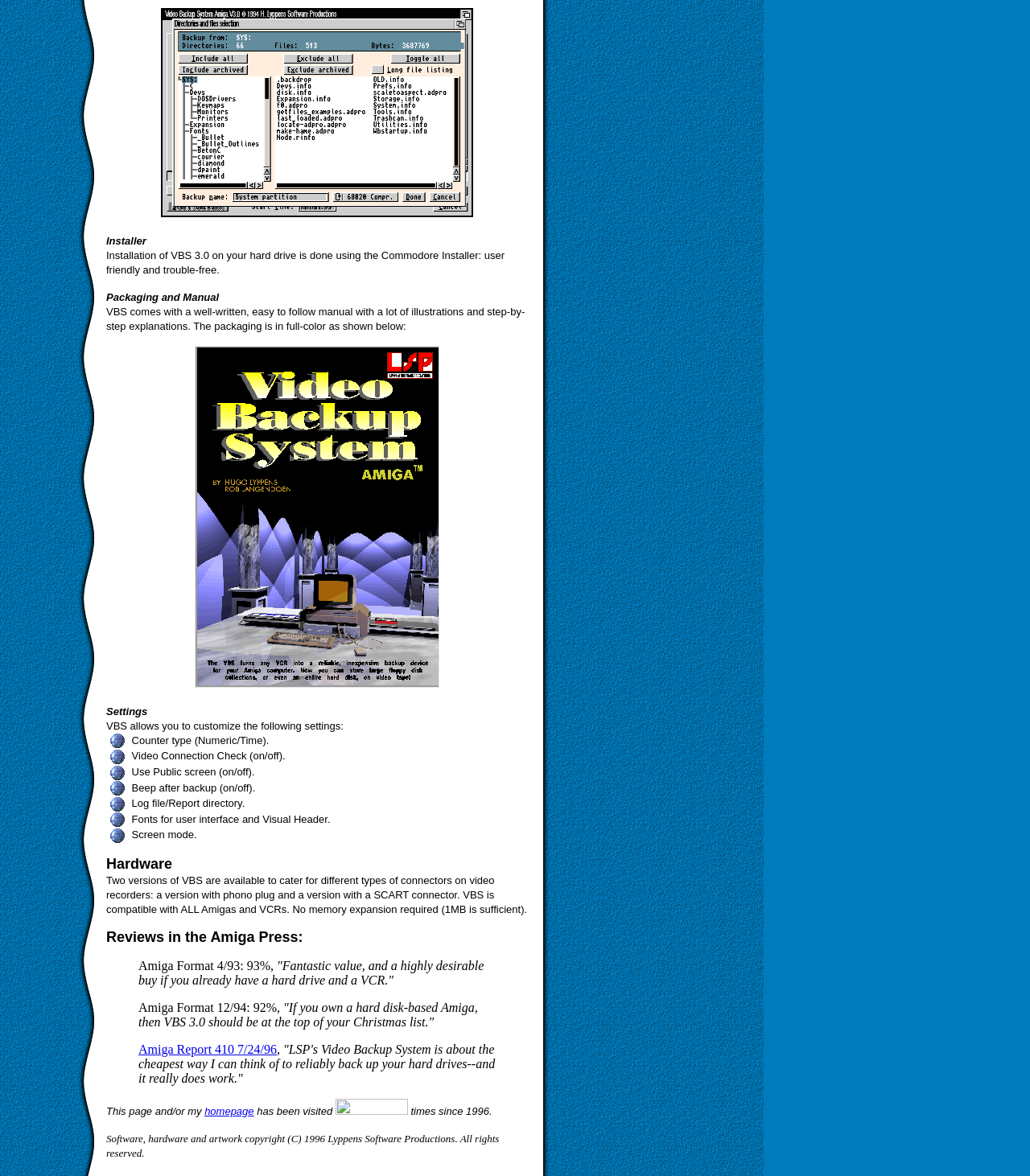Find the bounding box coordinates corresponding to the UI element with the description: "Follow". The coordinates should be formatted as [left, top, right, bottom], with values as floats between 0 and 1.

None